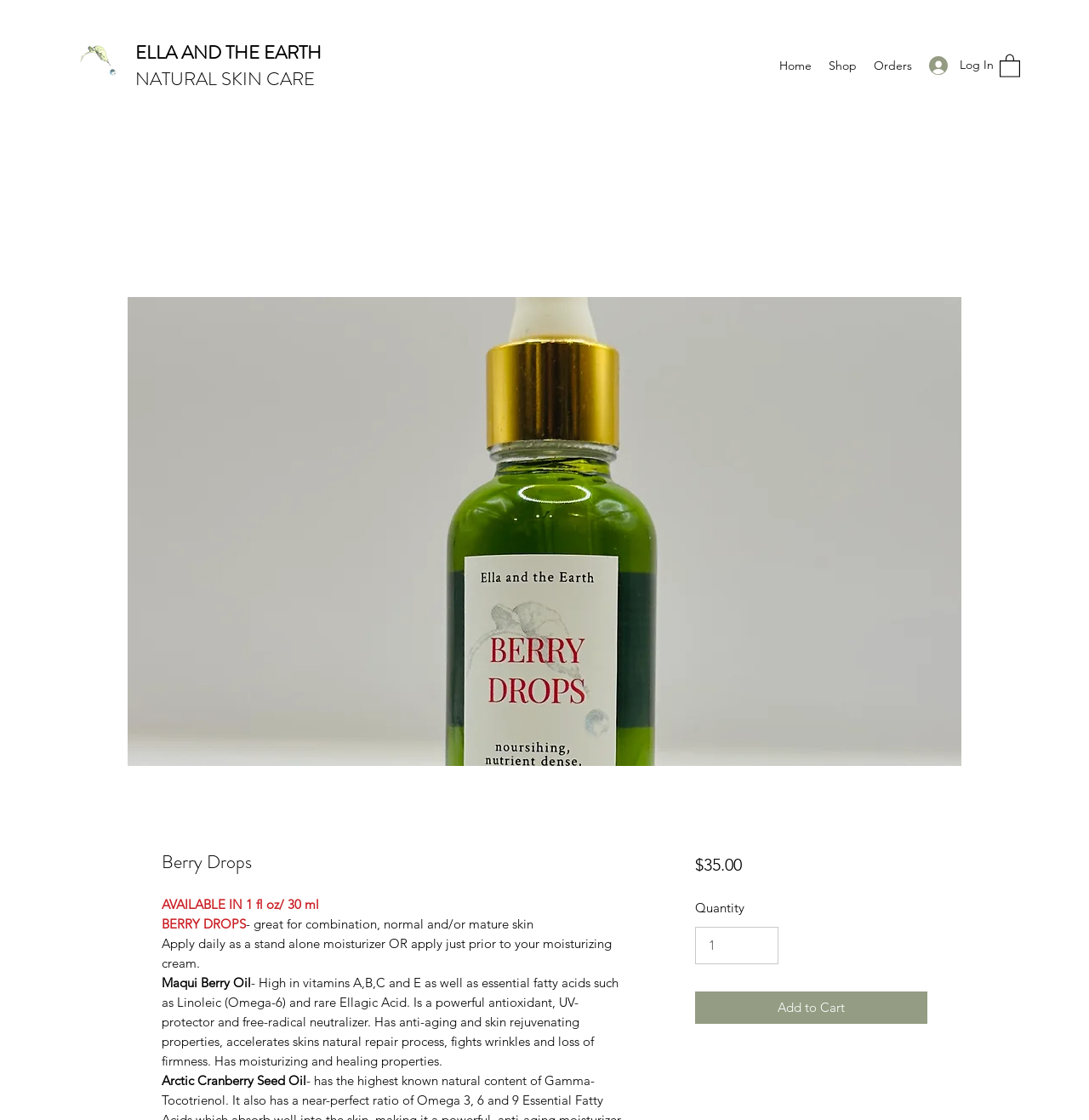Find the bounding box coordinates for the HTML element described in this sentence: "Add to Cart". Provide the coordinates as four float numbers between 0 and 1, in the format [left, top, right, bottom].

[0.638, 0.885, 0.852, 0.914]